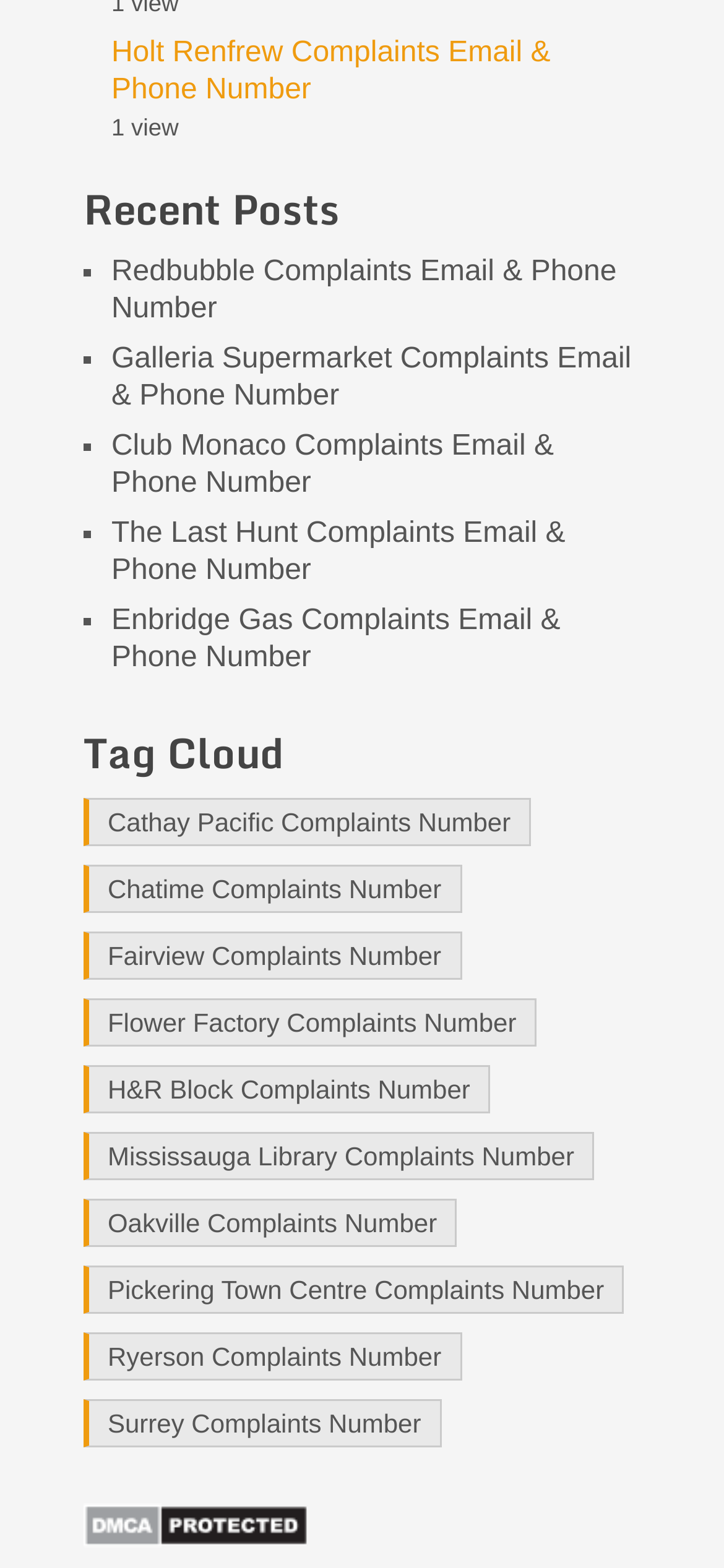What is the name of the company with the most complaints listed in the 'Tag Cloud' section?
Your answer should be a single word or phrase derived from the screenshot.

Mississauga Library